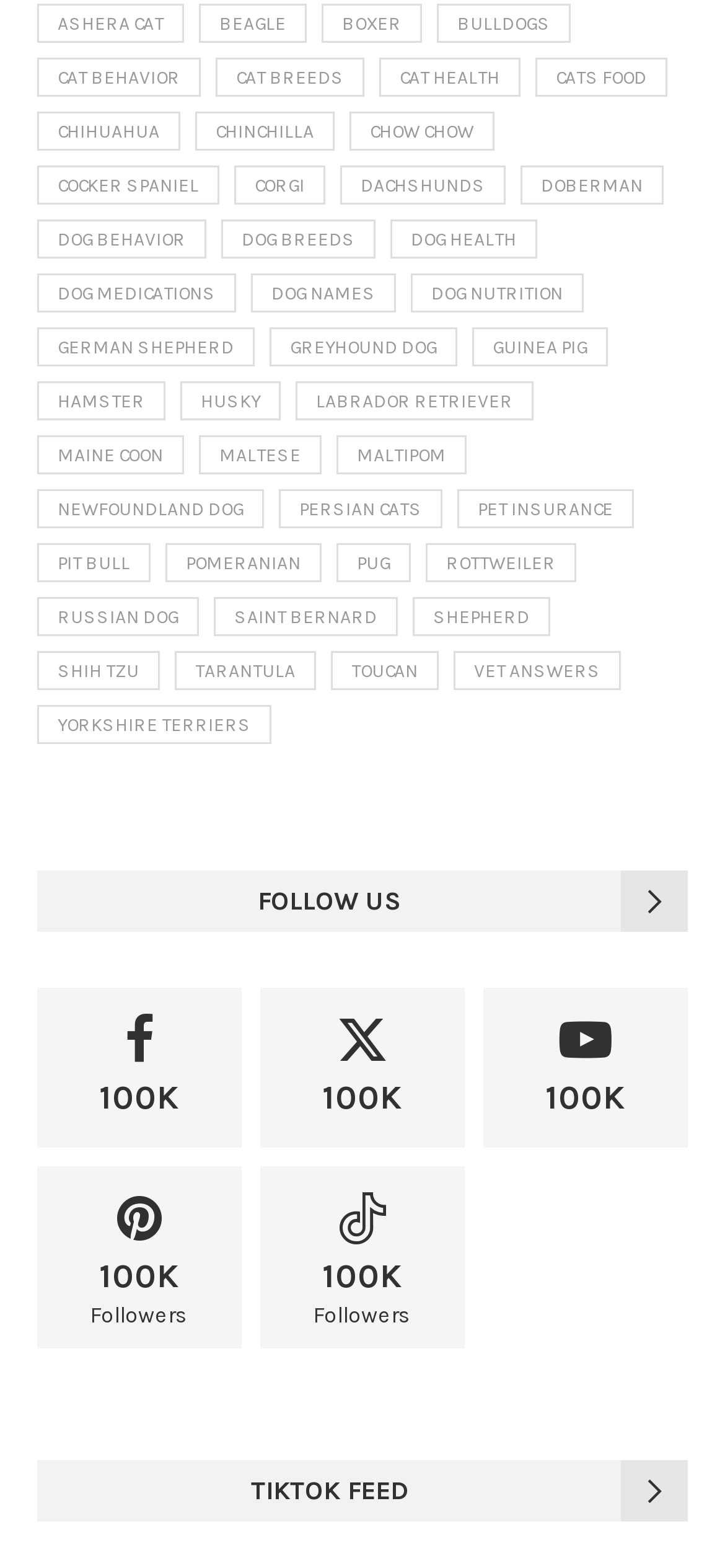Provide the bounding box coordinates of the HTML element described by the text: "Saint Bernard".

[0.295, 0.466, 0.549, 0.491]